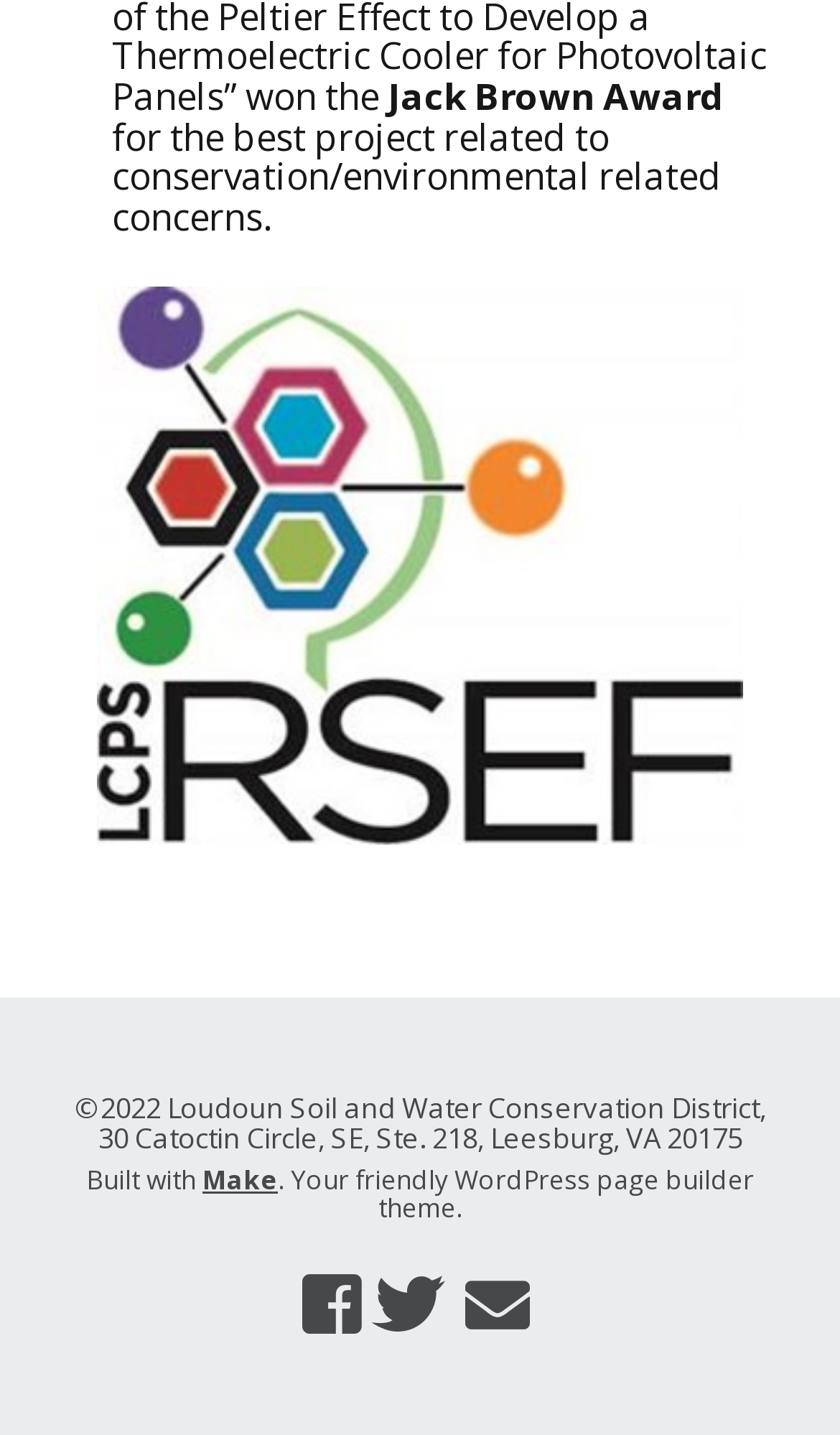What is the theme of the WordPress page builder?
Provide a fully detailed and comprehensive answer to the question.

The question asks for the theme of the WordPress page builder, which can be found in the StaticText element with the text '. Your friendly WordPress page builder theme.' at the bottom of the webpage.